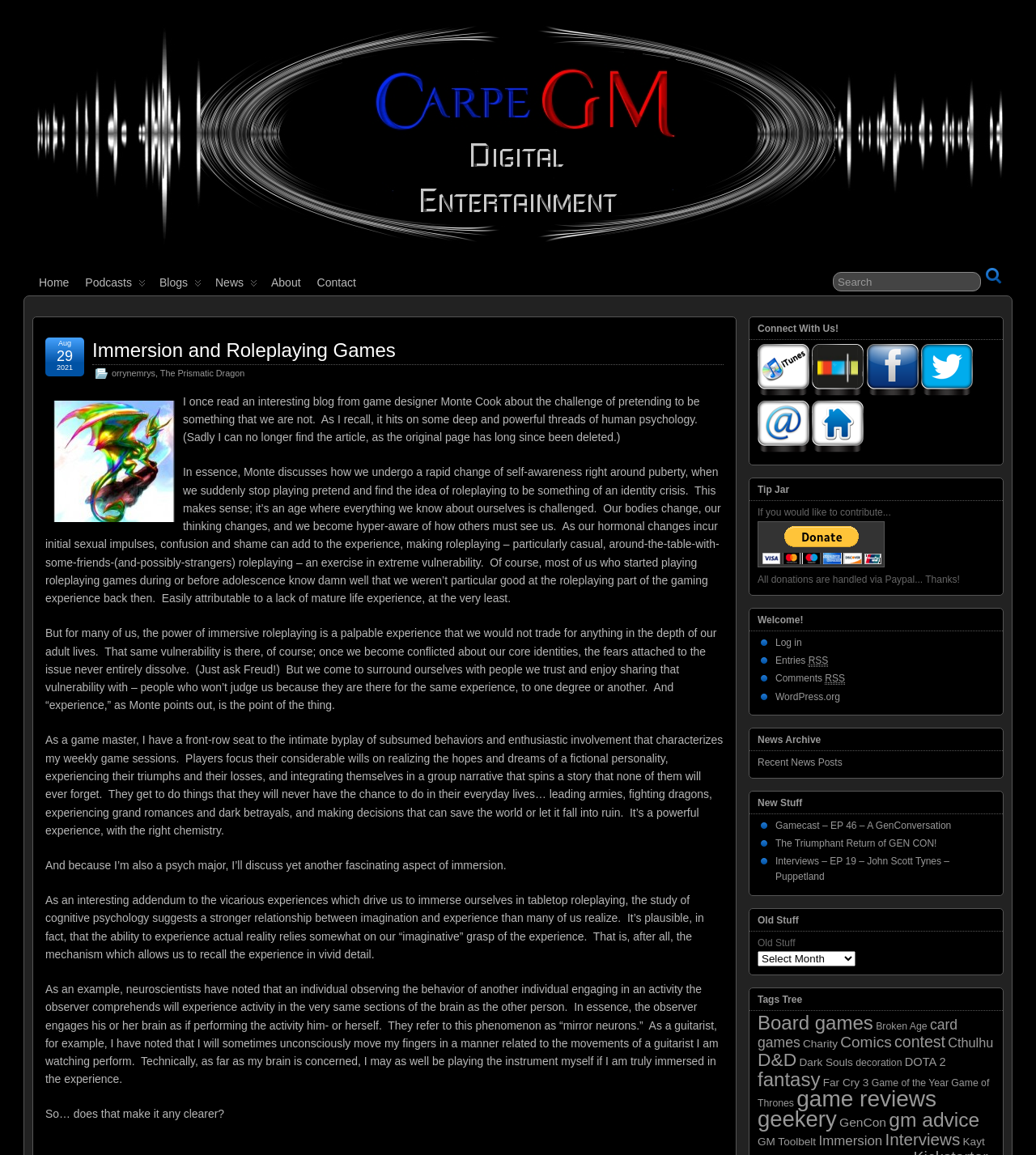Could you specify the bounding box coordinates for the clickable section to complete the following instruction: "Search for something"?

[0.804, 0.235, 0.947, 0.252]